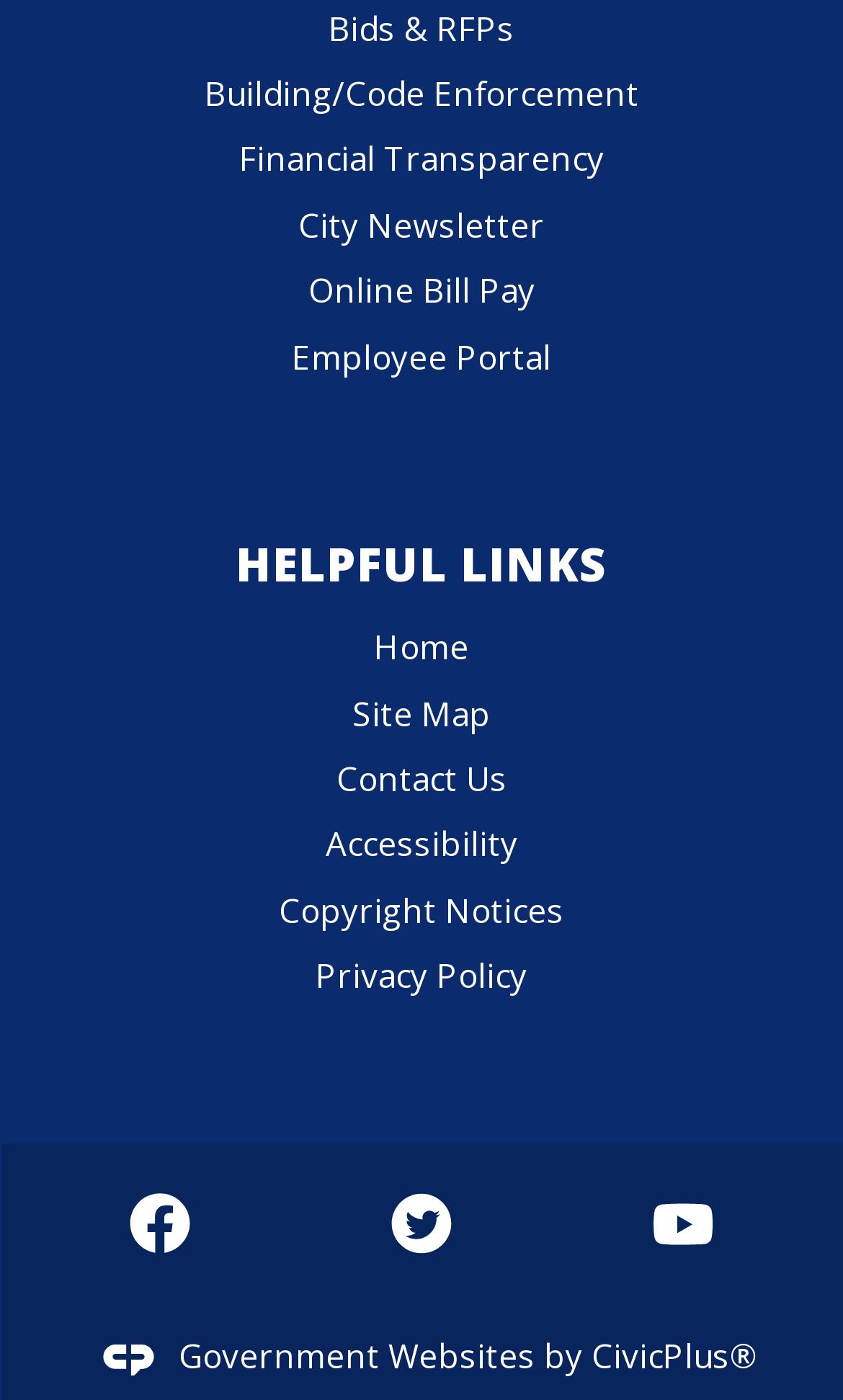How many main links are present at the top of the webpage? Please answer the question using a single word or phrase based on the image.

6